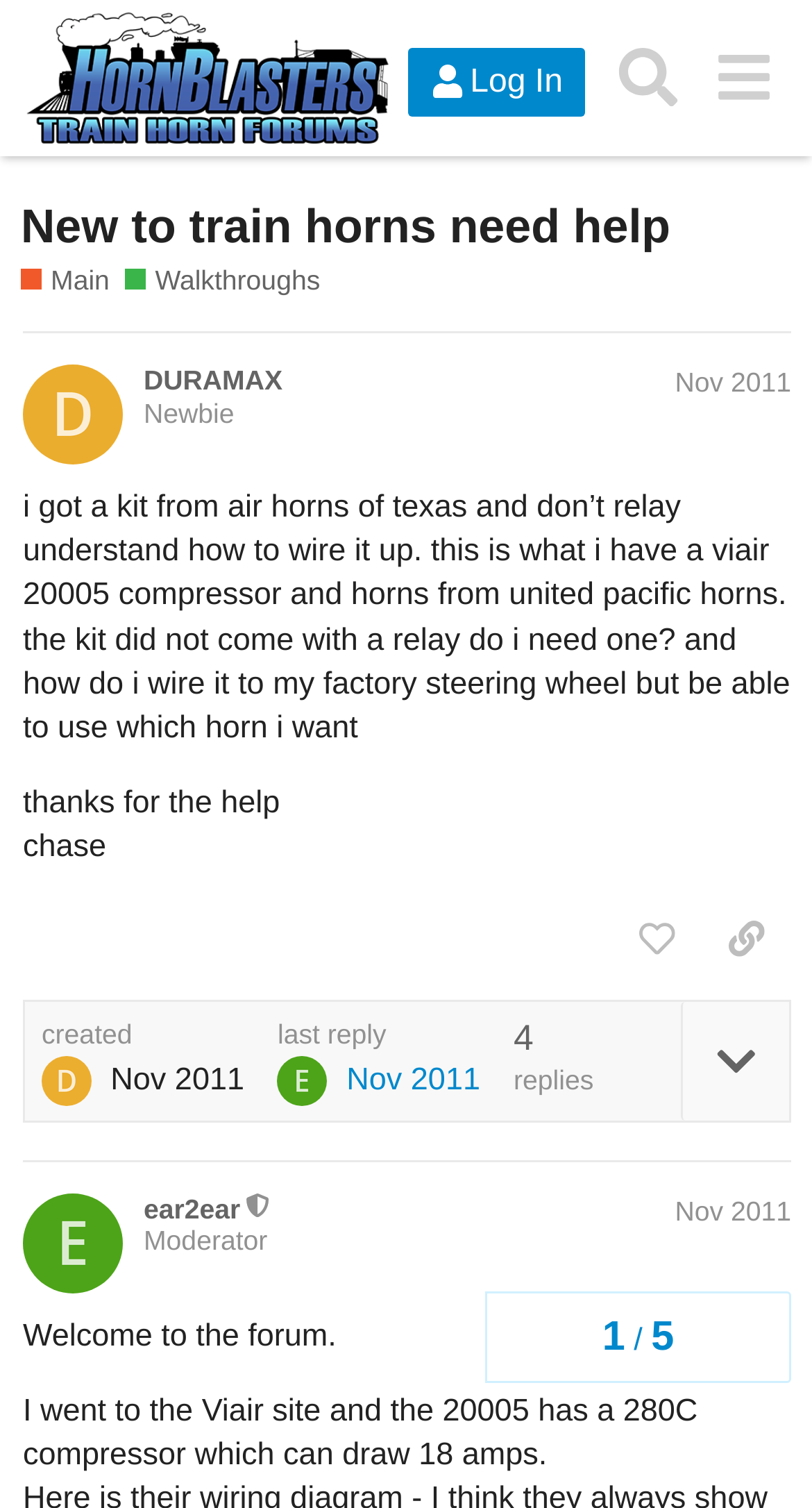Determine the bounding box coordinates of the clickable element to achieve the following action: 'Like the post by @DURAMAX'. Provide the coordinates as four float values between 0 and 1, formatted as [left, top, right, bottom].

[0.753, 0.596, 0.864, 0.649]